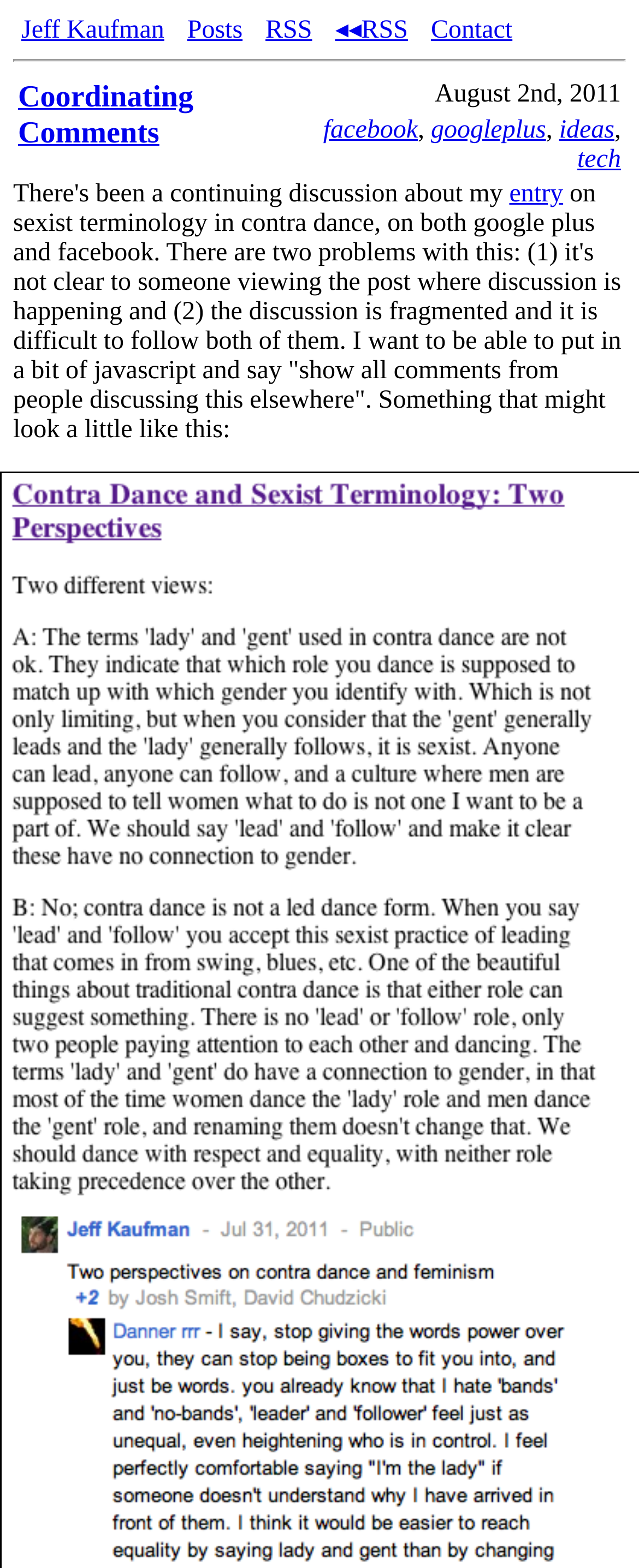Offer a comprehensive description of the webpage’s content and structure.

The webpage appears to be a blog post or article discussing the issue of sexist terminology in contra dance. At the top left, there is a link to the author's name, "Jeff Kaufman", followed by links to "Posts" and "RSS" on the same line. Further to the right, there is another link to "◂◂RSS" and then "Contact". 

Below this top navigation bar, there is a horizontal separator line. The main content area is divided into two columns. The left column has a heading "Coordinating Comments" with a link to the same title below it. The right column displays the date "August 2nd, 2011". 

In the next row, the left column is empty, while the right column lists several tags or categories, including "facebook", "googleplus", "ideas", and "tech", separated by commas. 

Below this, there is a link to an "entry" and then a block of text that discusses the problems of fragmented discussions on Google Plus and Facebook, and the desire to create a system that can consolidate comments from different platforms.